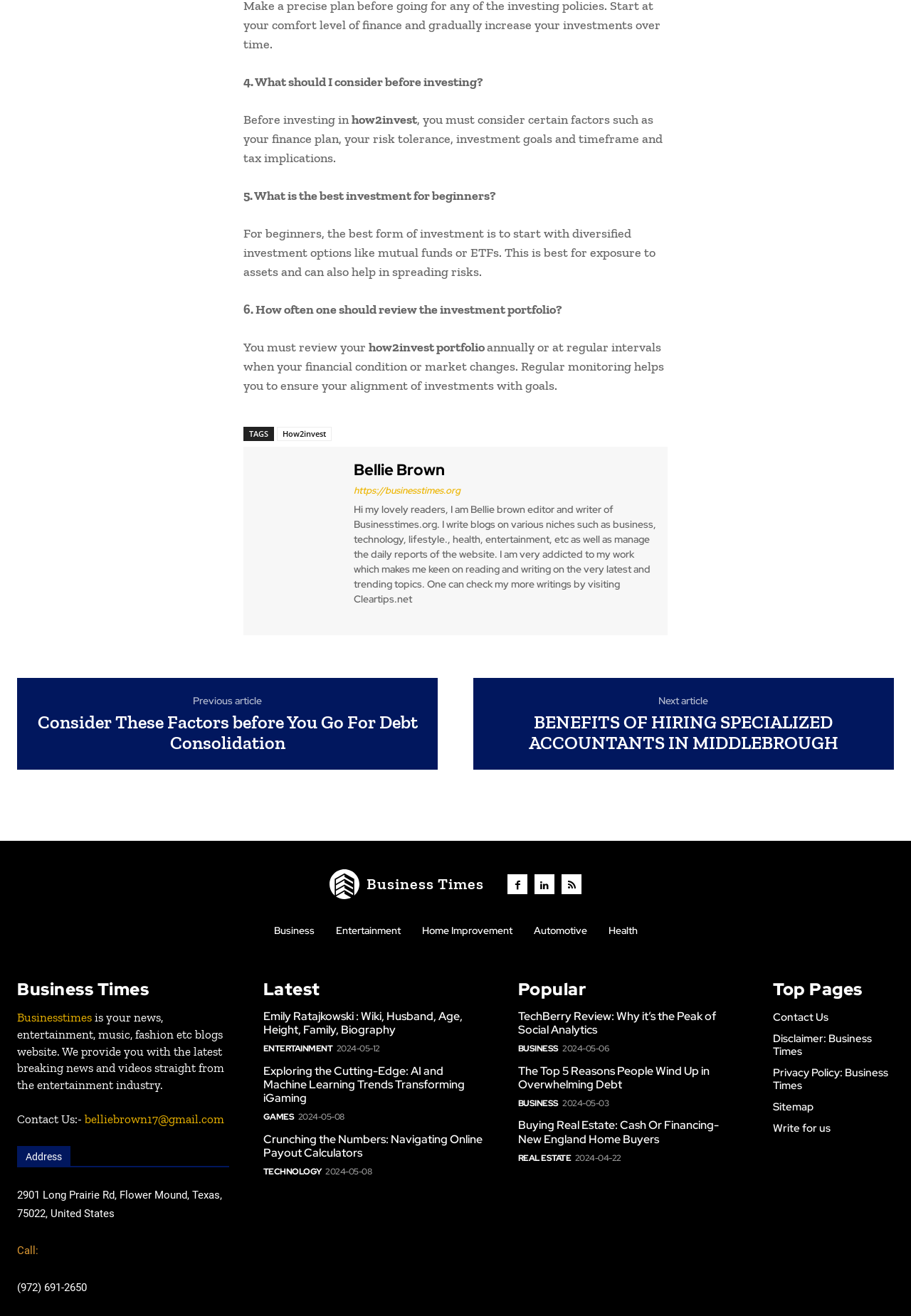Locate the bounding box coordinates of the area you need to click to fulfill this instruction: 'Type the text displayed above'. The coordinates must be in the form of four float numbers ranging from 0 to 1: [left, top, right, bottom].

None